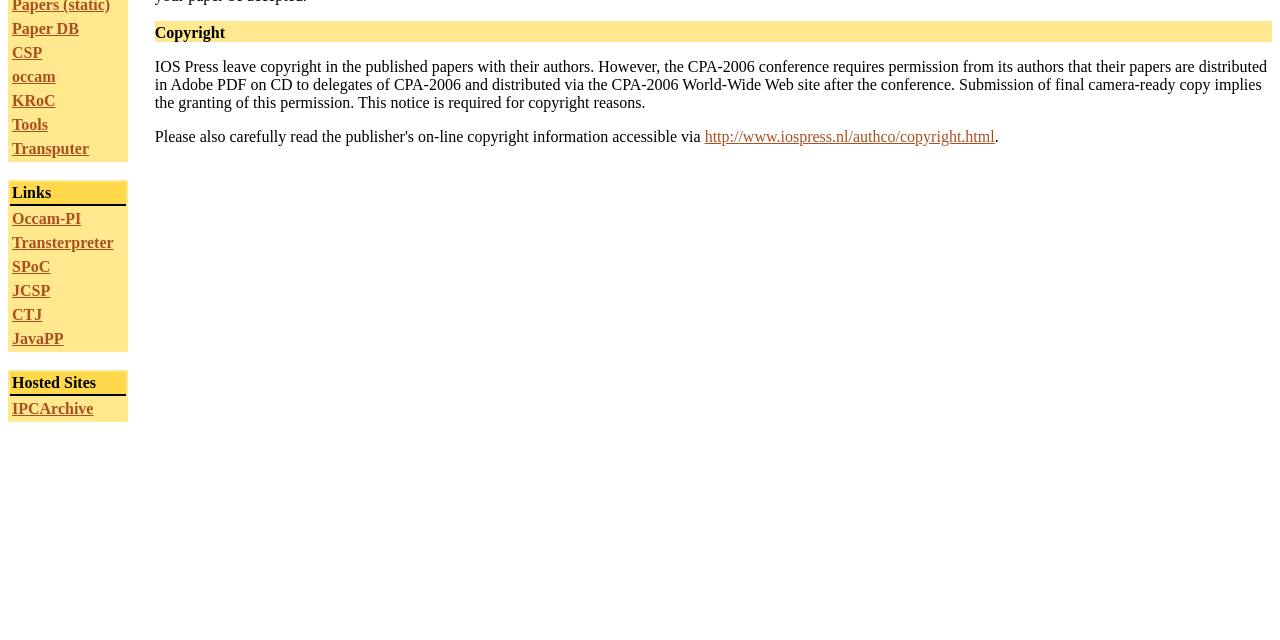Given the description of a UI element: "JavaPP", identify the bounding box coordinates of the matching element in the webpage screenshot.

[0.009, 0.516, 0.05, 0.542]